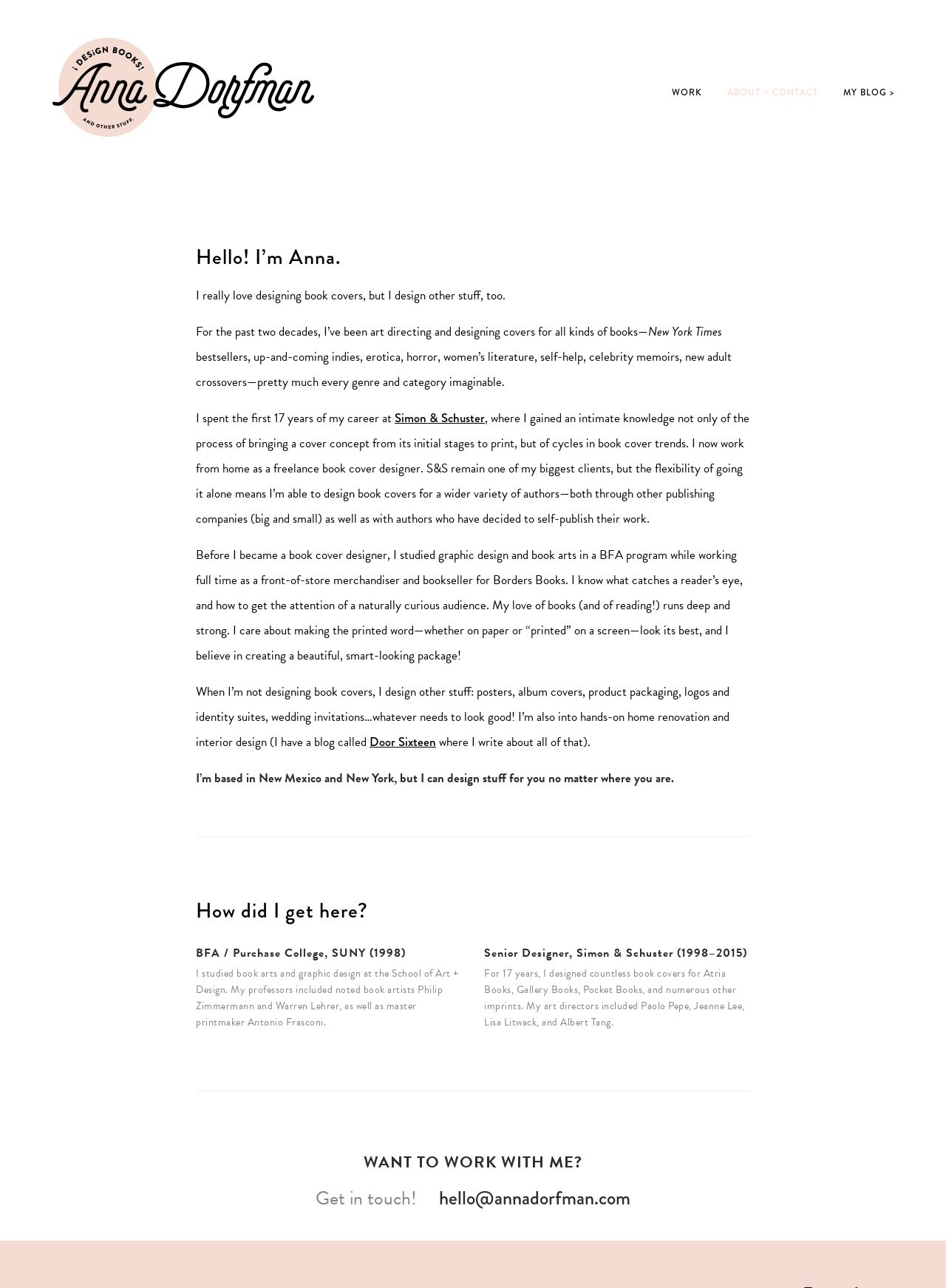What did Anna Dorfman study in college?
Carefully examine the image and provide a detailed answer to the question.

According to the webpage content, Anna Dorfman studied book arts and graphic design at the School of Art + Design, Purchase College, SUNY.